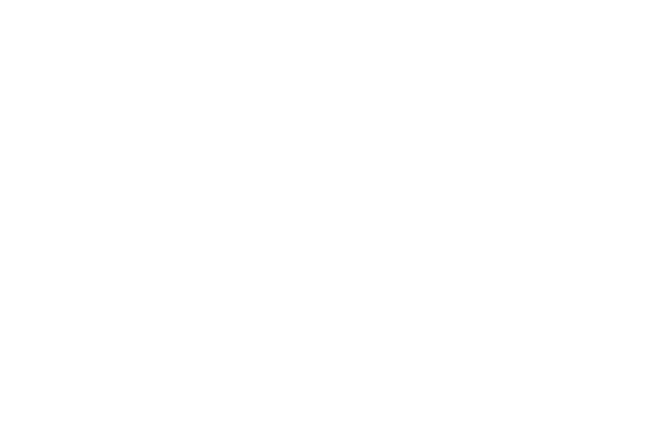What is the design style of the sofa?
Refer to the image and provide a detailed answer to the question.

The caption describes the sofa as having a 'contemporary aesthetic', which implies a modern design style that is characterized by clean lines, minimal ornamentation, and an emphasis on functionality.